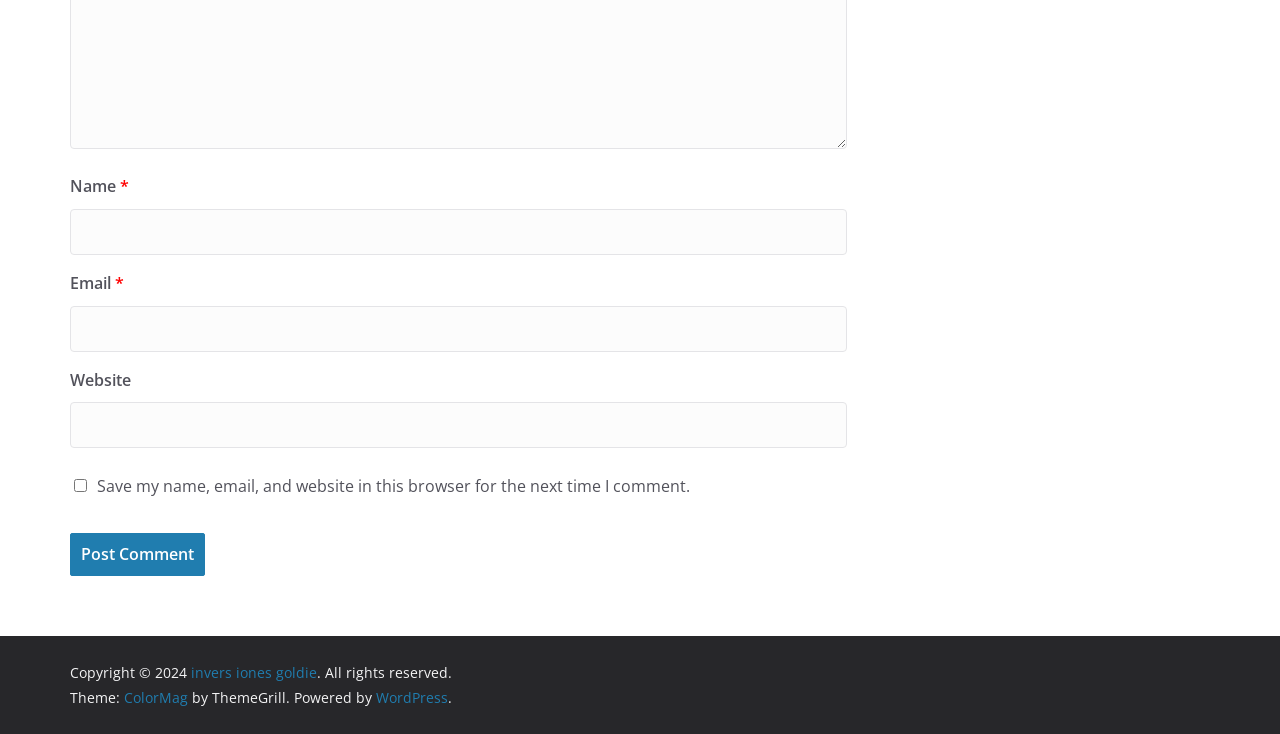Give the bounding box coordinates for the element described by: "SIGN IN".

None